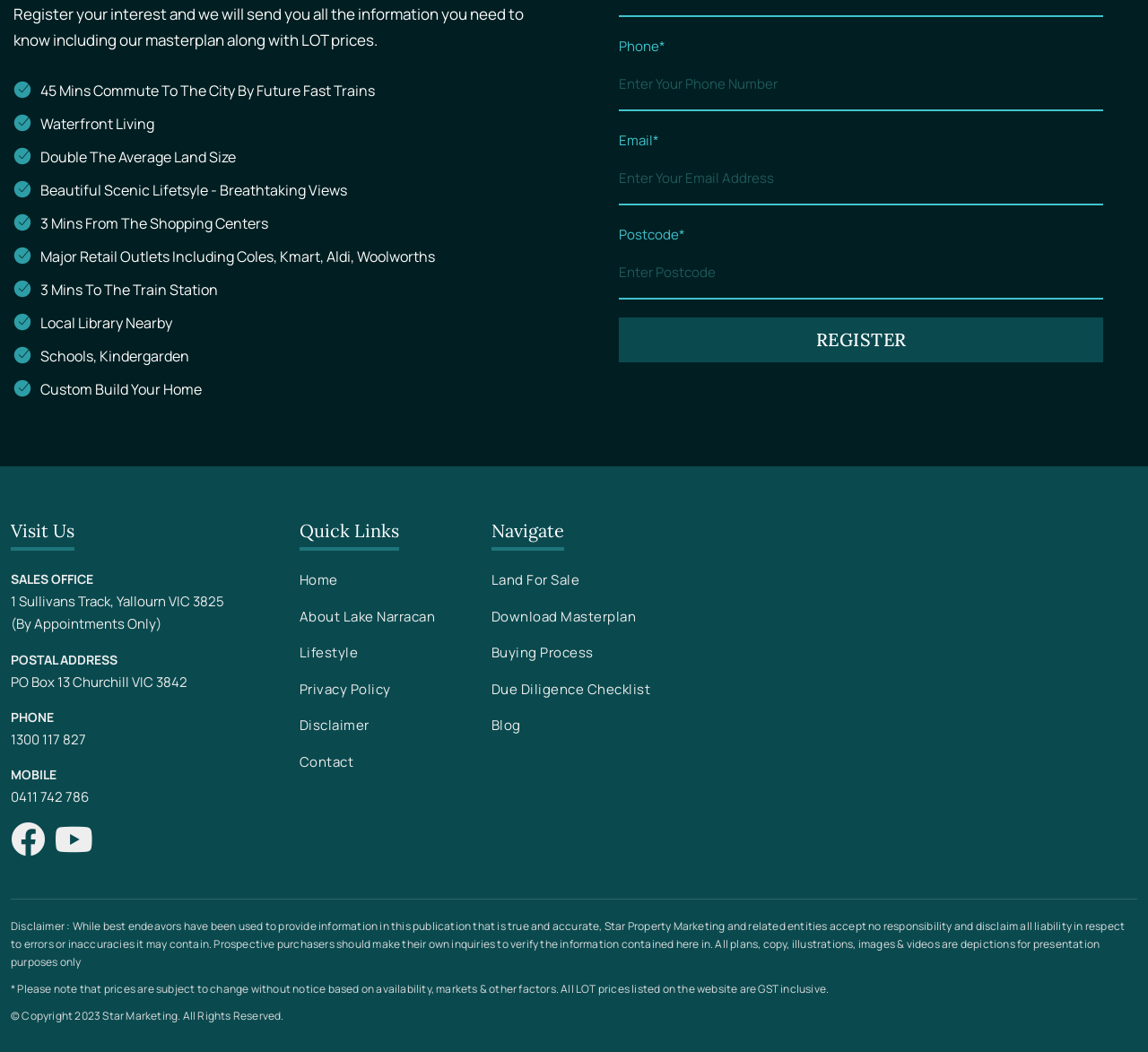Bounding box coordinates are specified in the format (top-left x, top-left y, bottom-right x, bottom-right y). All values are floating point numbers bounded between 0 and 1. Please provide the bounding box coordinate of the region this sentence describes: Due Diligence Checklist

[0.428, 0.646, 0.567, 0.664]